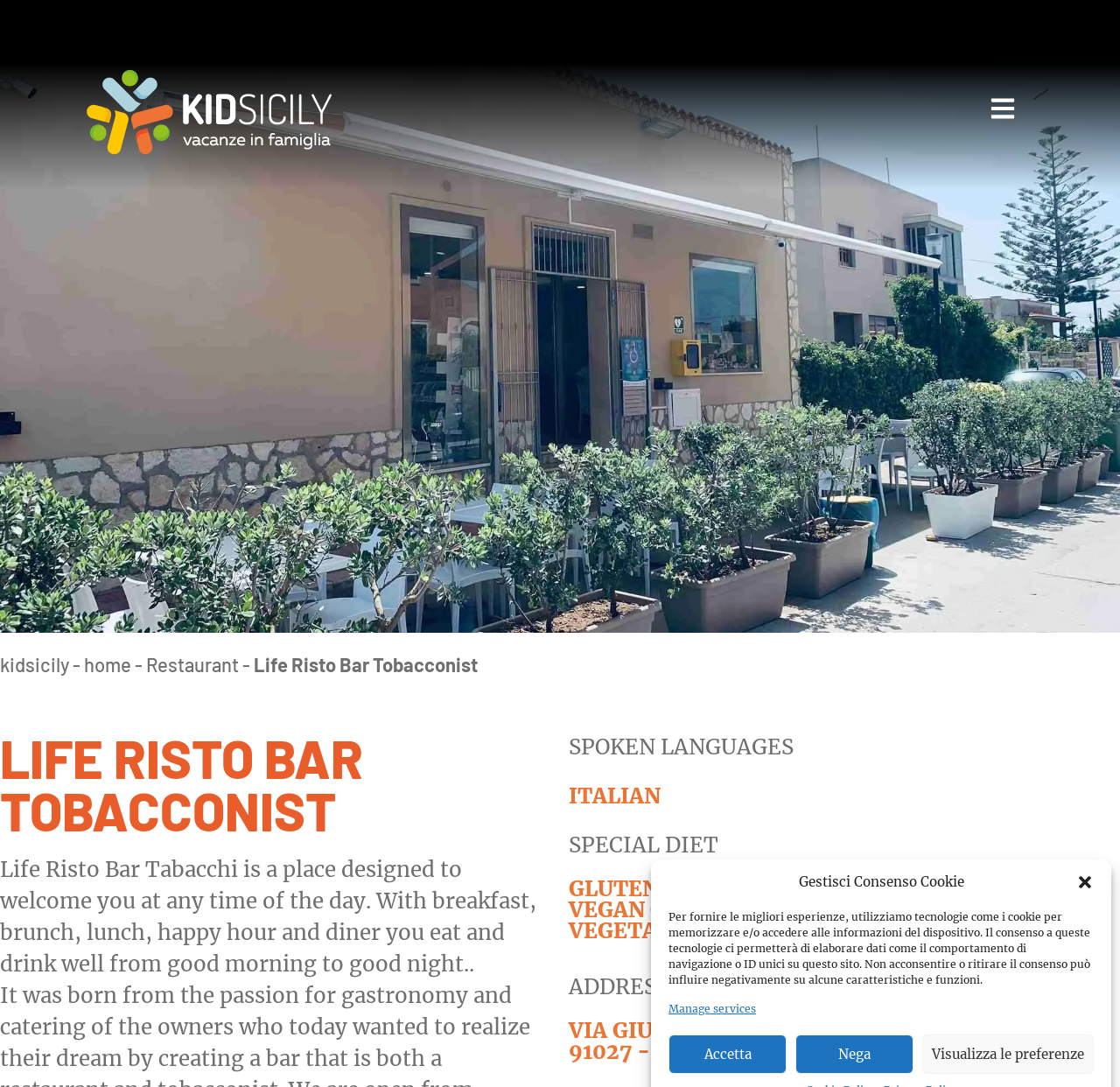Please identify and generate the text content of the webpage's main heading.

LIFE RISTO BAR TOBACCONIST